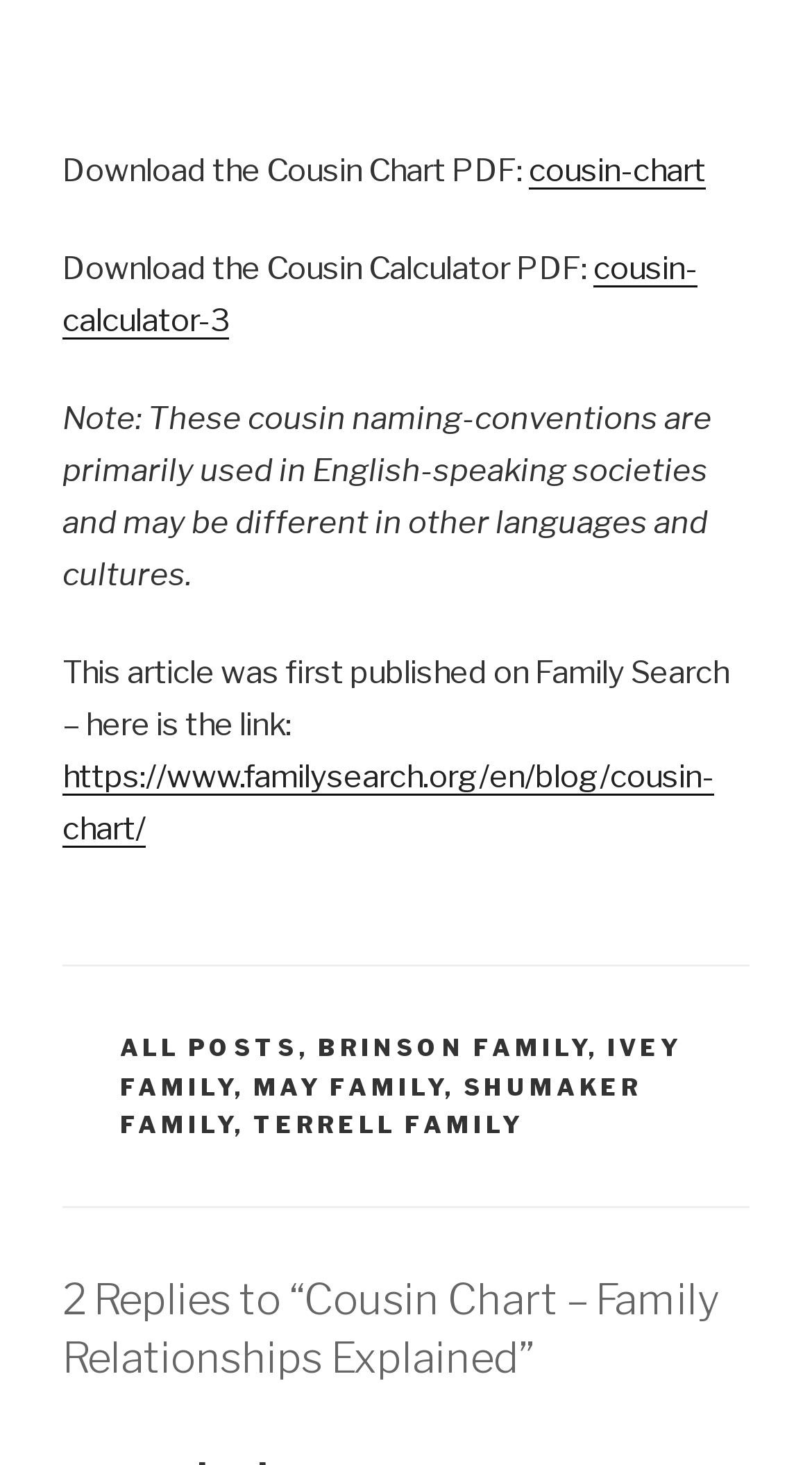Please identify the bounding box coordinates of the element I should click to complete this instruction: 'Play video'. The coordinates should be given as four float numbers between 0 and 1, like this: [left, top, right, bottom].

None